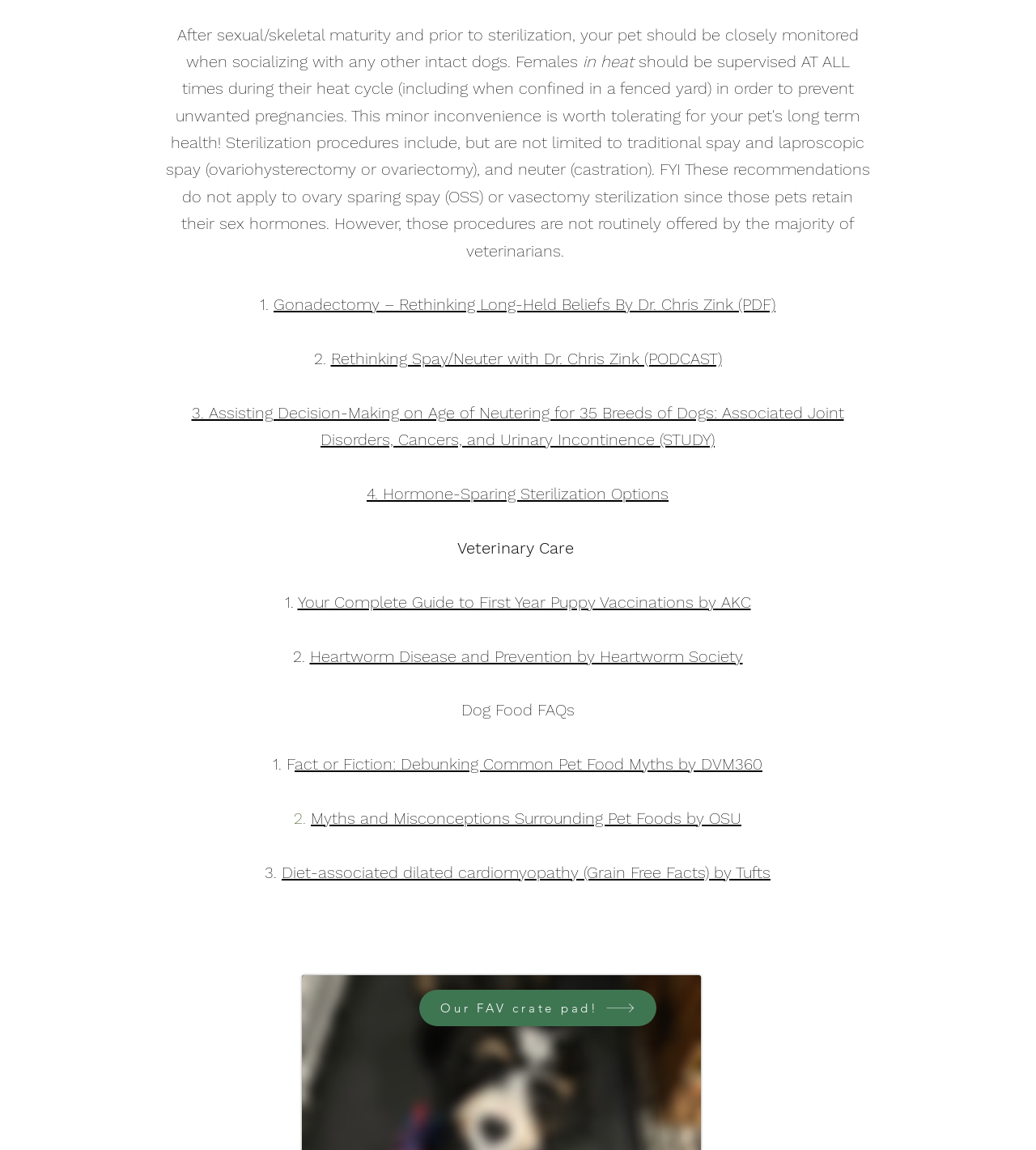What is the topic of the first link?
Answer the question with detailed information derived from the image.

The first link is 'Gonadectomy – Rethinking Long-Held Beliefs By Dr. Chris Zink (PDF)'. The topic of this link is Gonadectomy, which is a surgical procedure.